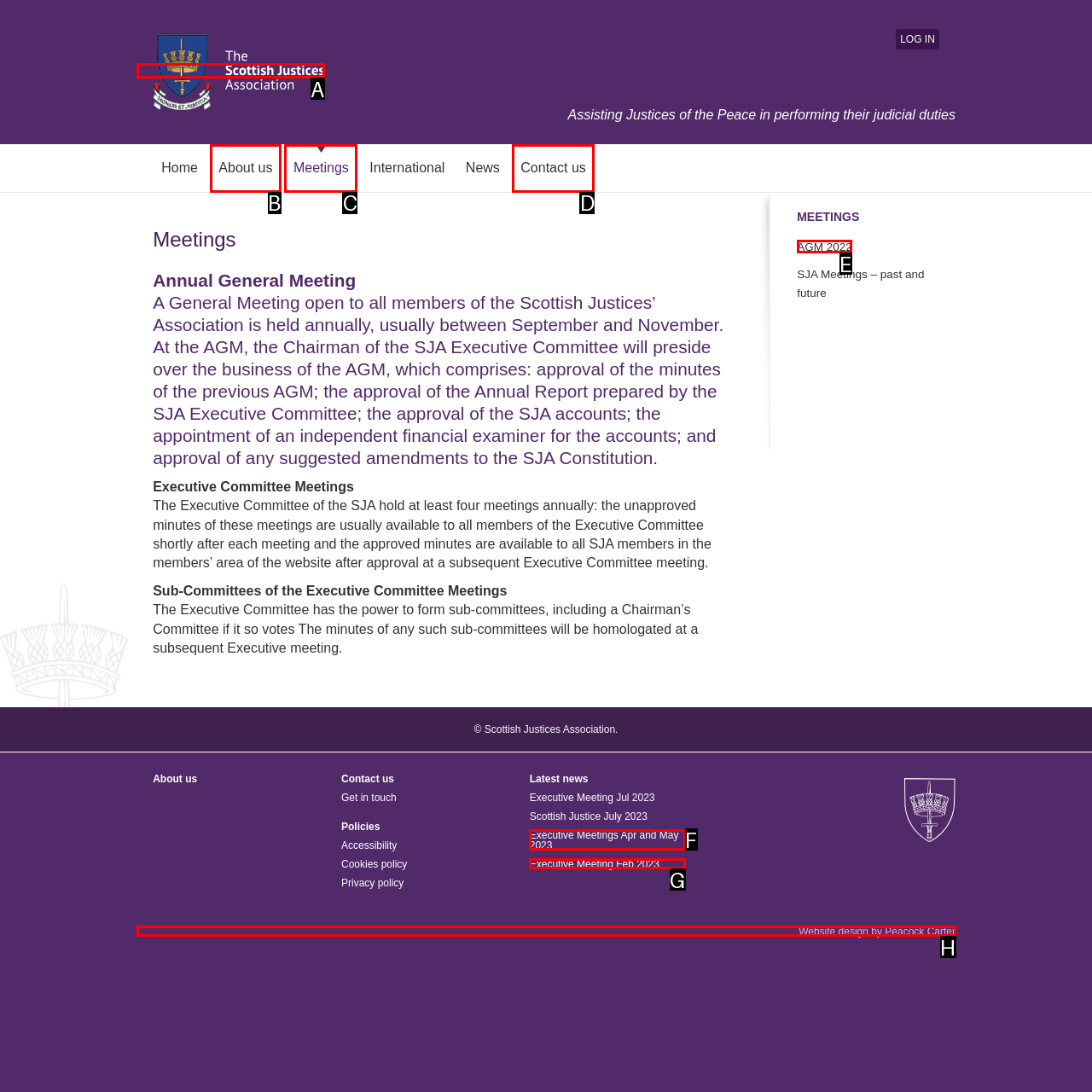For the task "View salary information", which option's letter should you click? Answer with the letter only.

None